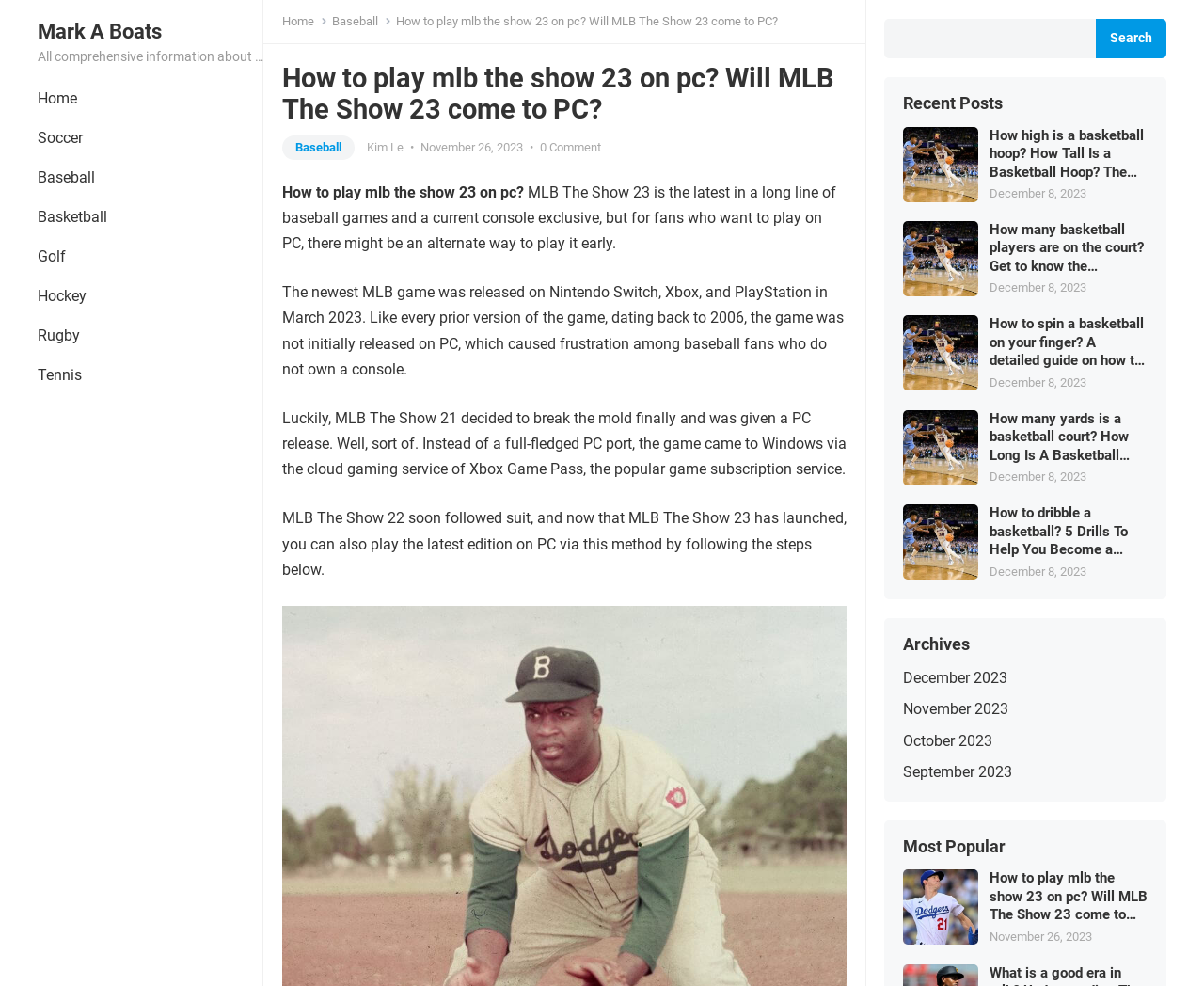How can fans play MLB The Show 23 on PC?
Look at the screenshot and respond with a single word or phrase.

Via Xbox Game Pass